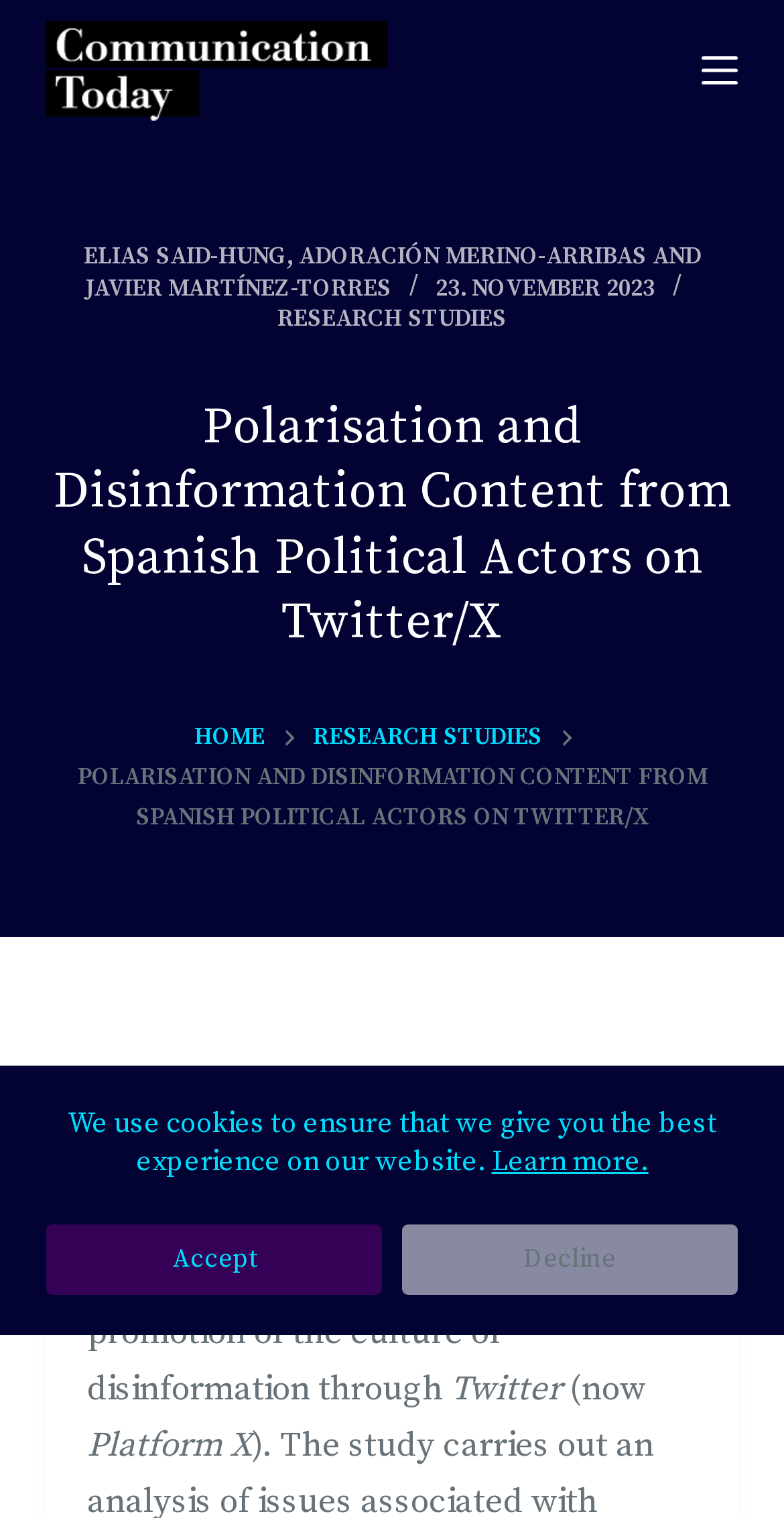Show me the bounding box coordinates of the clickable region to achieve the task as per the instruction: "learn more about cookies".

[0.627, 0.754, 0.827, 0.778]